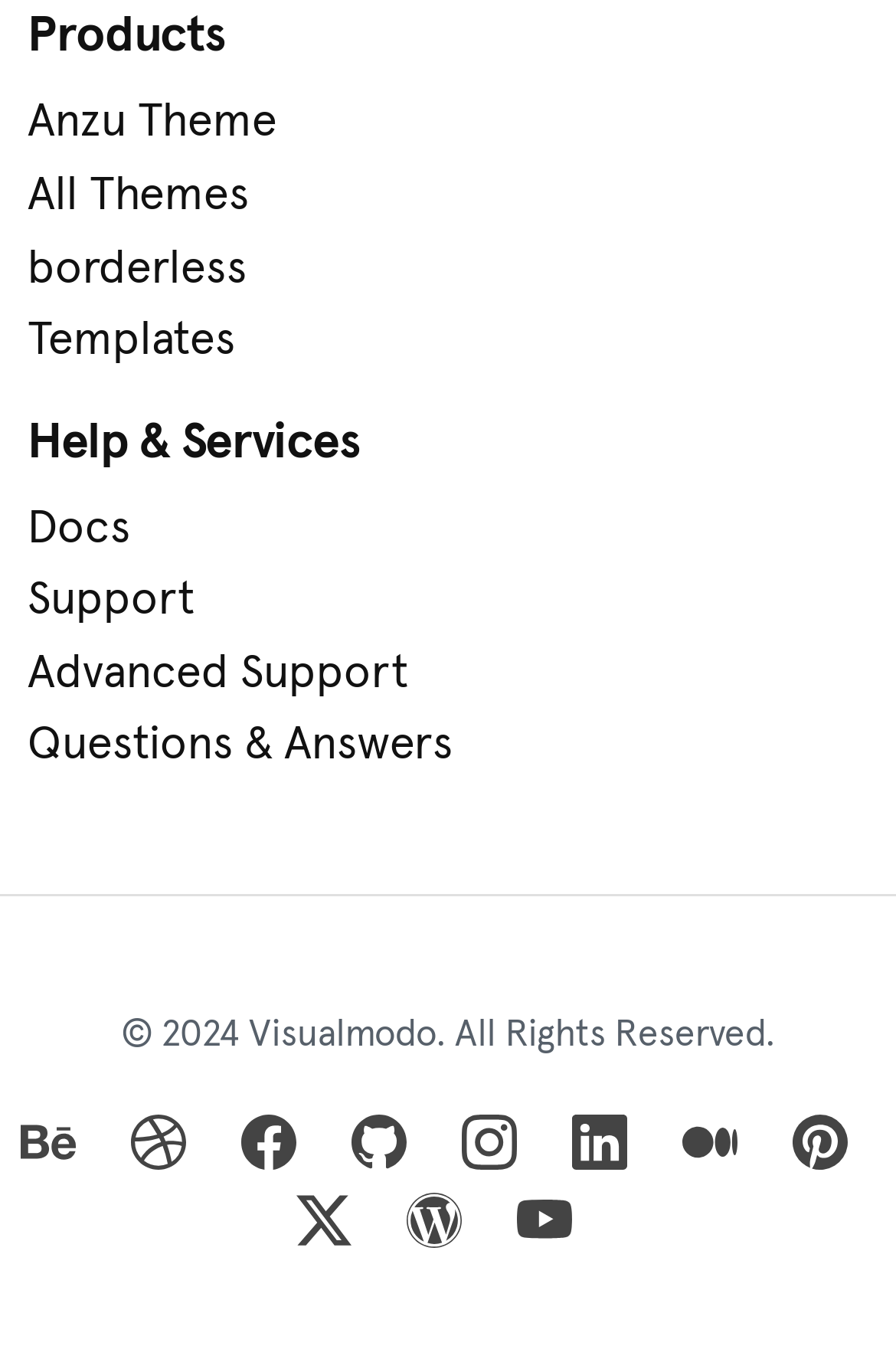What is the main category of products?
Answer the question with detailed information derived from the image.

The main category of products can be determined by looking at the heading 'Products' and the links underneath it, such as 'Anzu Theme', 'All Themes', and 'borderless', which suggest that the products are related to themes.